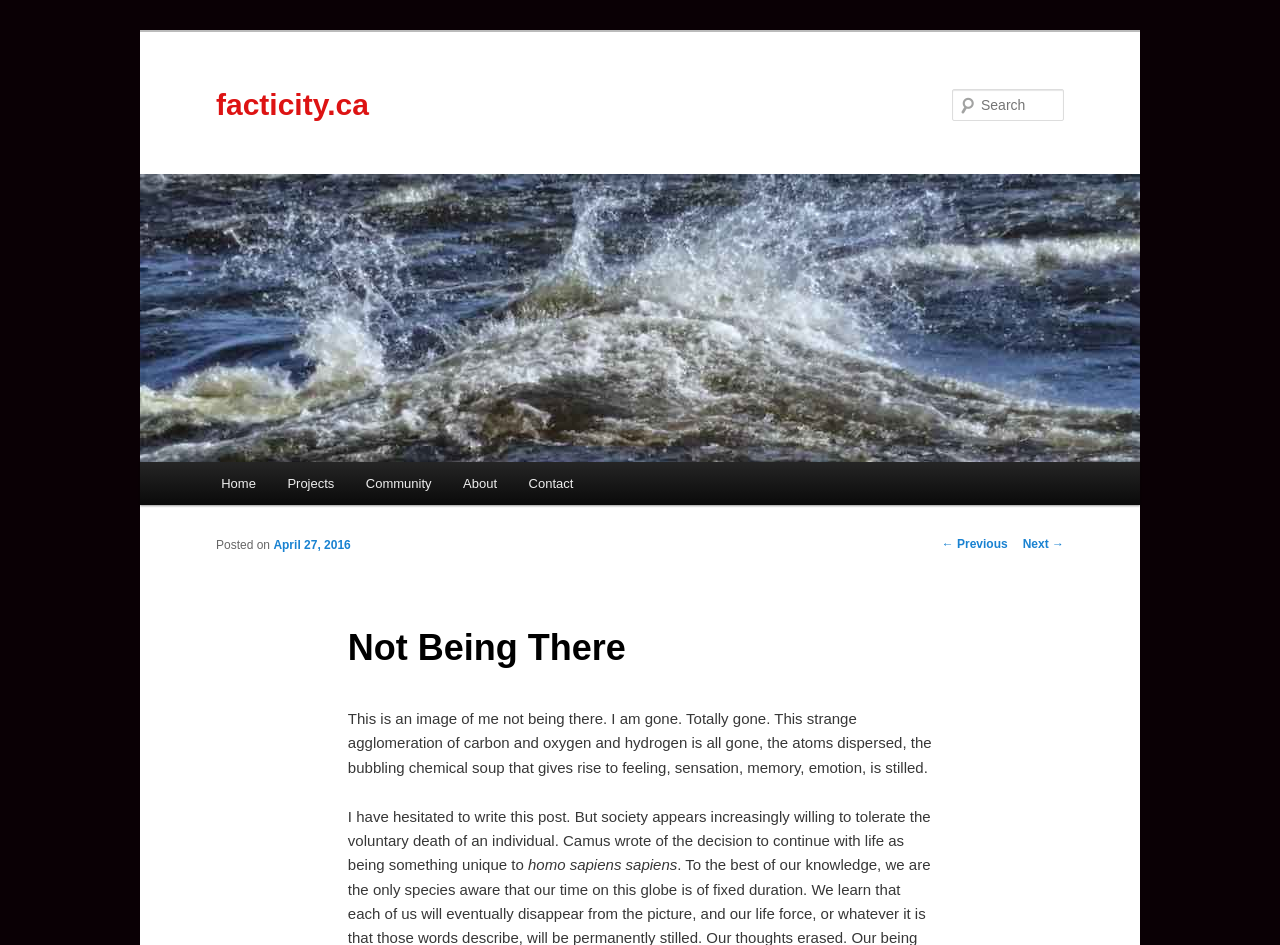How many links are there in the post navigation section? Based on the image, give a response in one word or a short phrase.

2